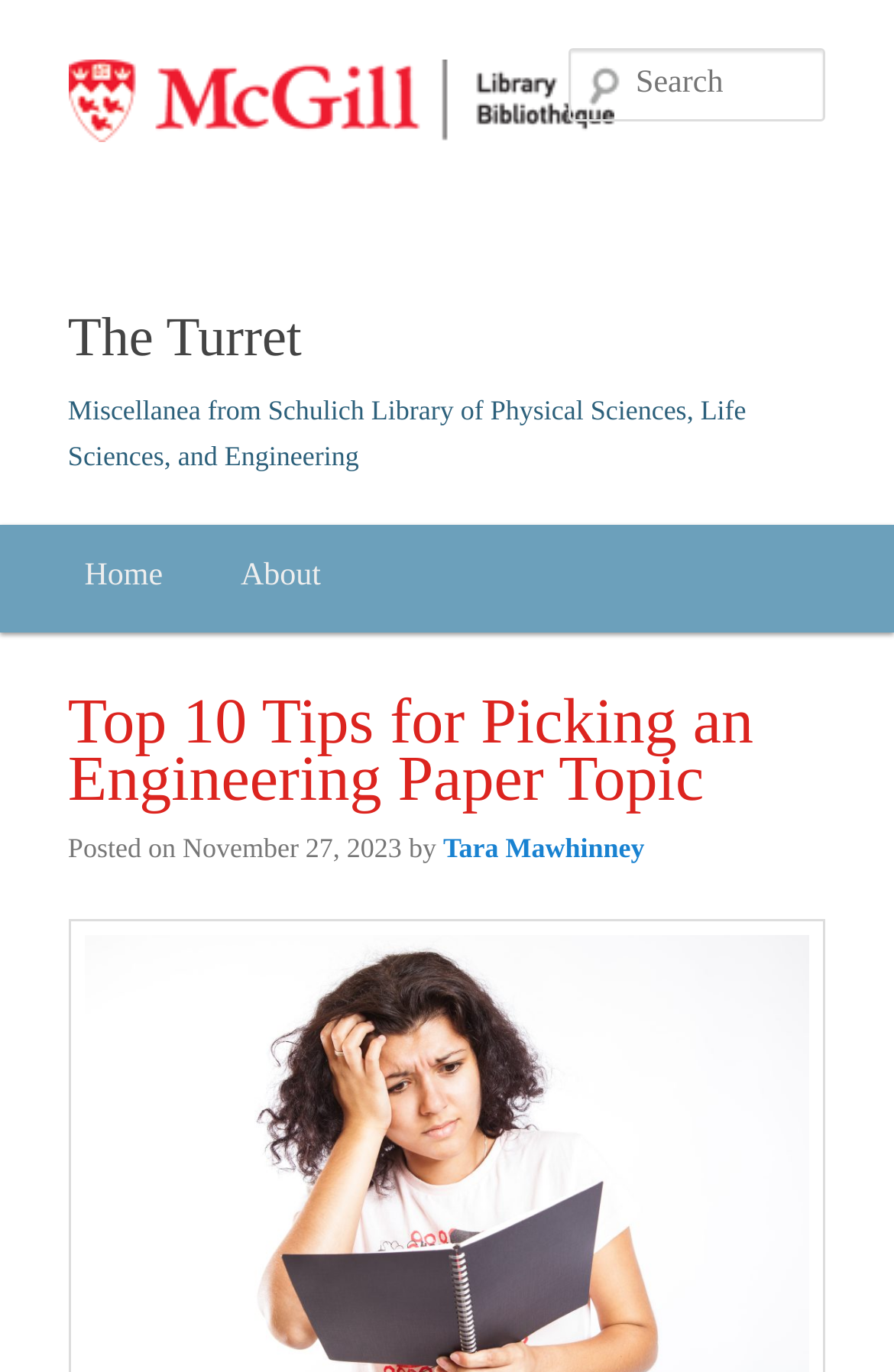How many main menu items are there?
Using the picture, provide a one-word or short phrase answer.

2